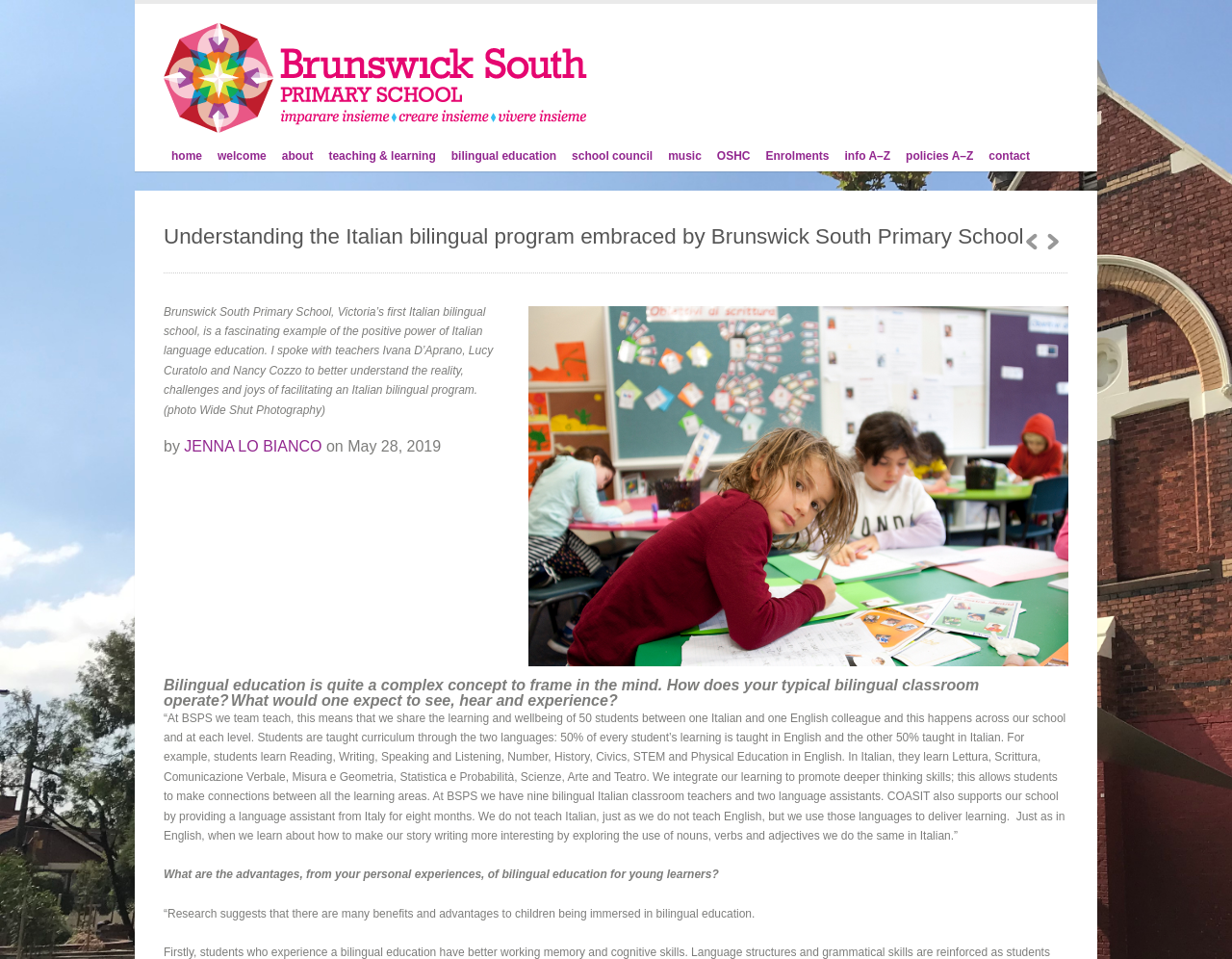What is the topic of the article?
Give a detailed response to the question by analyzing the screenshot.

The topic of the article can be inferred from the heading element and the content of the webpage, which discusses the Italian bilingual program at Brunswick South Primary School.